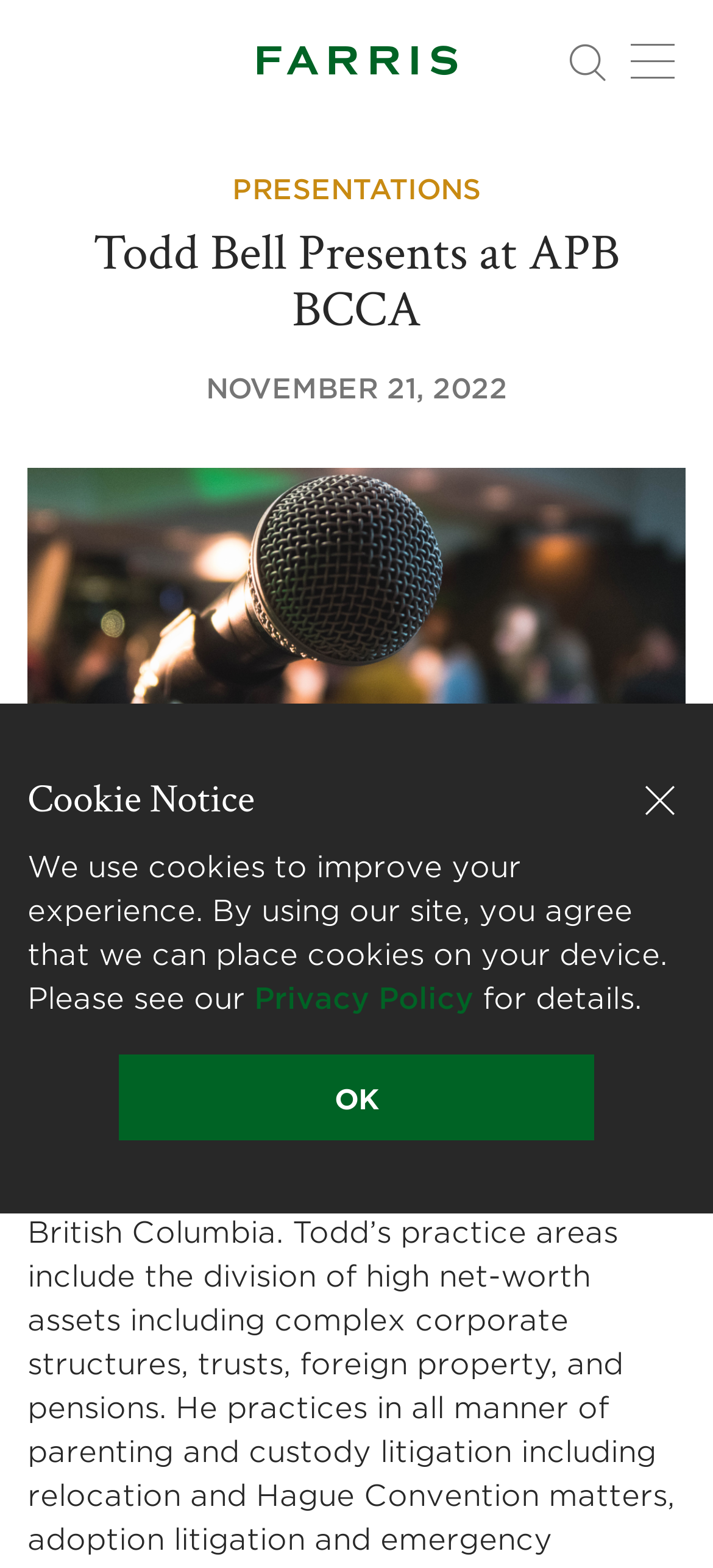Describe the webpage meticulously, covering all significant aspects.

The webpage is about Todd Bell's presentation at the APB BCCA program. At the top right corner, there are two buttons: a toggle navigation button and another button with an icon. Below these buttons, there is a header section that spans the entire width of the page. Within this section, there are two headings: "PRESENTATIONS" and "Todd Bell Presents at APB BCCA". 

To the right of the second heading, there is a time element displaying the date "NOVEMBER 21, 2022". Below the header section, there is a paragraph of text that summarizes Todd Bell's presentation at the APB BCCA program on November 17. 

On the bottom left of the page, there is a heading "Cookie Notice" followed by a button with an icon. Below this button, there is a message about the use of cookies on the website, along with a link to the "Privacy Policy" and a brief statement about the policy. 

Finally, at the bottom center of the page, there is an "OK" button.